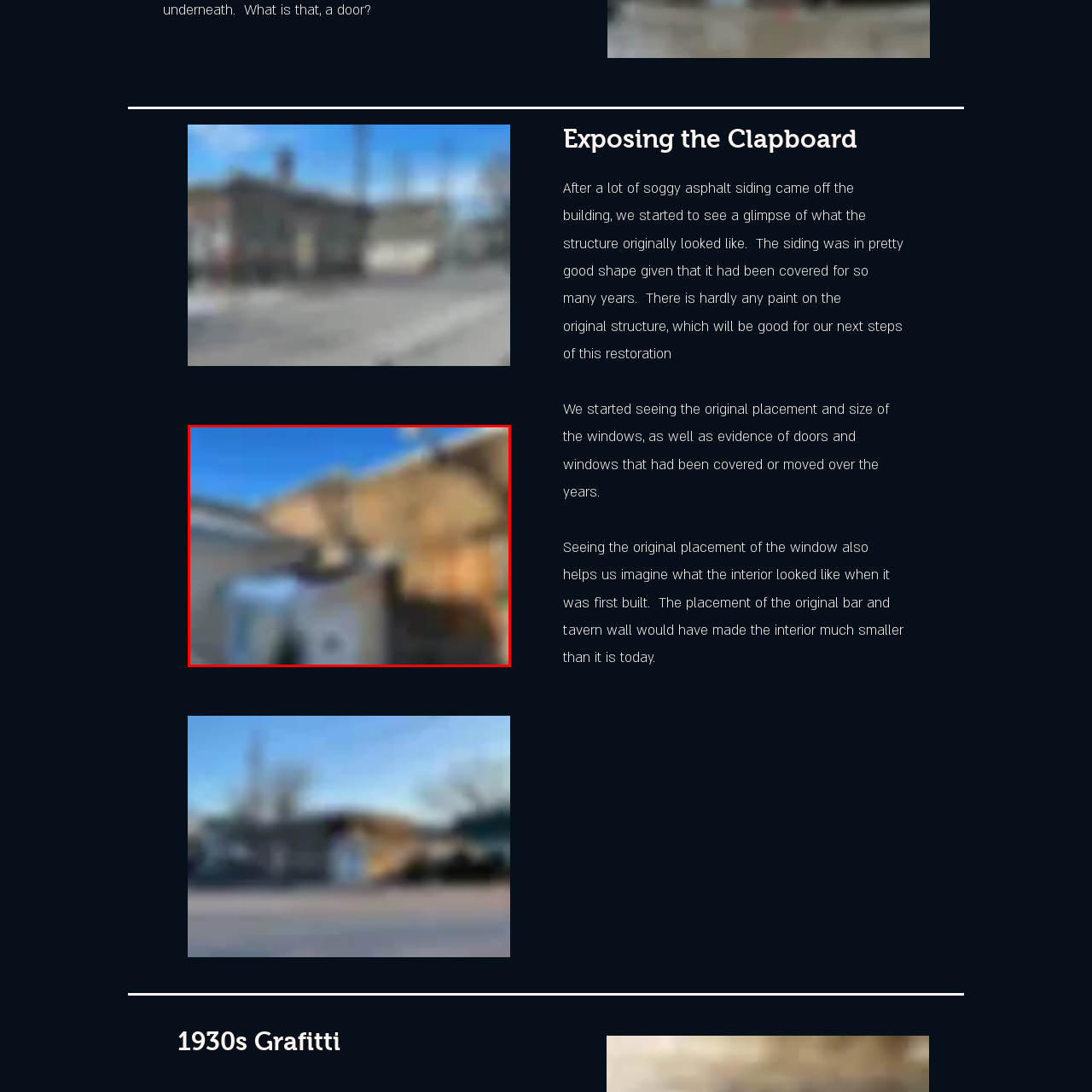Offer an in-depth description of the image encased within the red bounding lines.

The image features a view of the exterior of a building, capturing the interplay of natural light and structural elements. The scene is set against a bright blue sky, suggesting a clear day. In the foreground, there is what appears to be part of a wall that has been exposed, revealing details that reflect the building's original design, indicative of an ongoing restoration process. The background includes features such as a roof overhang and potentially an outbuilding, hinting at the complexity and history of the structure.

This photo serves as a significant glimpse into the property’s past, revealing remnants of its original features, including window placements and architectural details that have been modified over time. The clarity of the elements visible in this image underscores the transformation taking place, as well as the efforts to uncover and preserve its historical integrity.